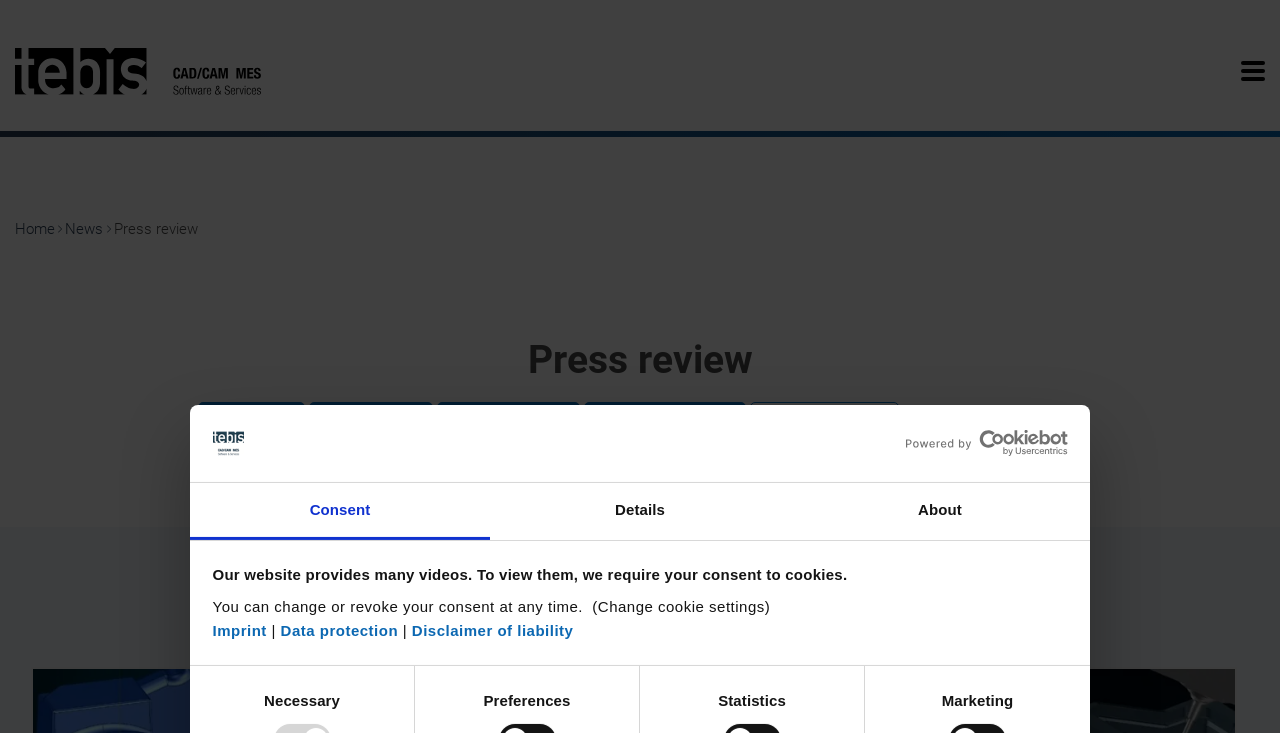How many tabs are there in the tablist?
Using the image, answer in one word or phrase.

3